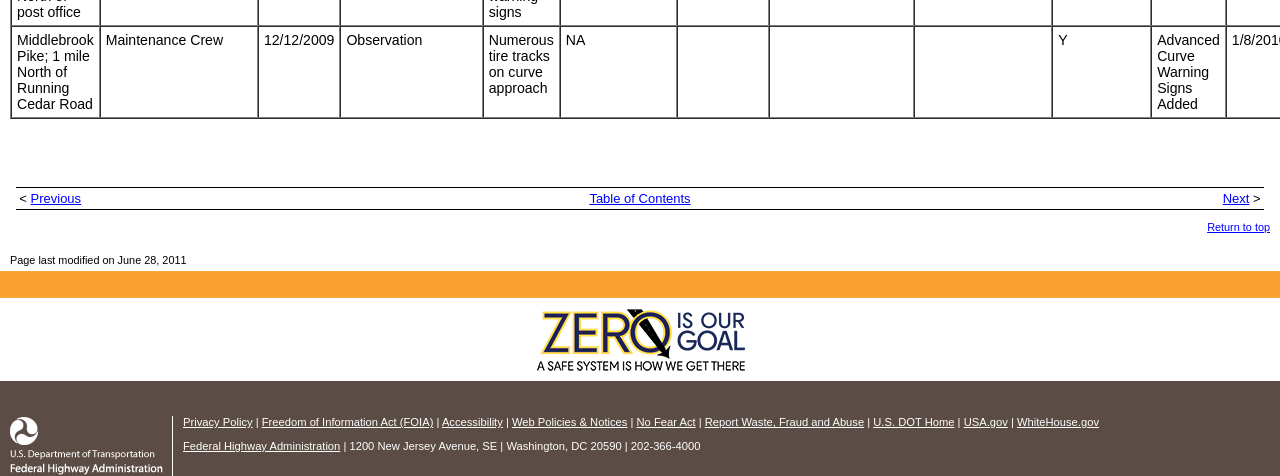Find the bounding box coordinates for the HTML element described as: "Table of Contents". The coordinates should consist of four float values between 0 and 1, i.e., [left, top, right, bottom].

[0.46, 0.402, 0.54, 0.434]